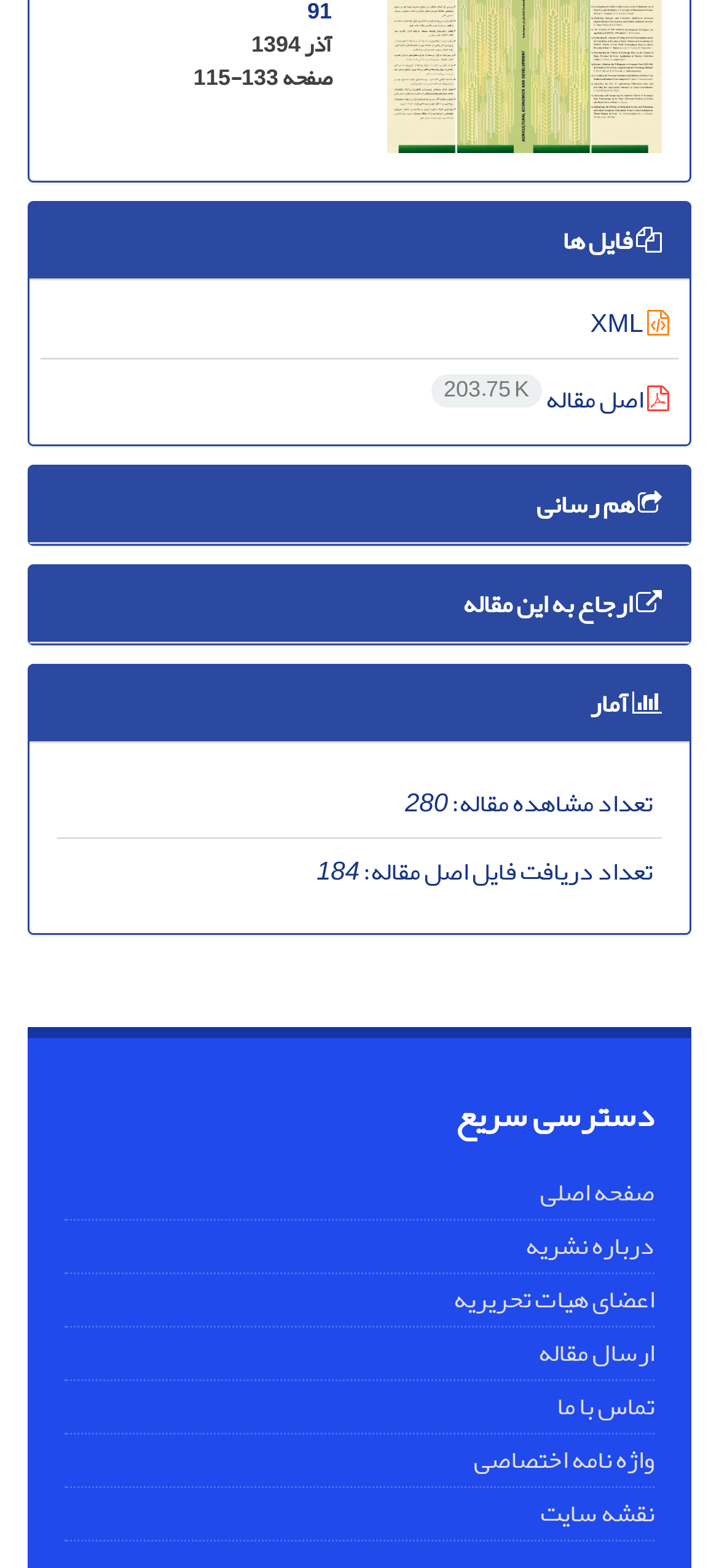Show the bounding box coordinates of the region that should be clicked to follow the instruction: "view file list."

[0.079, 0.141, 0.921, 0.166]